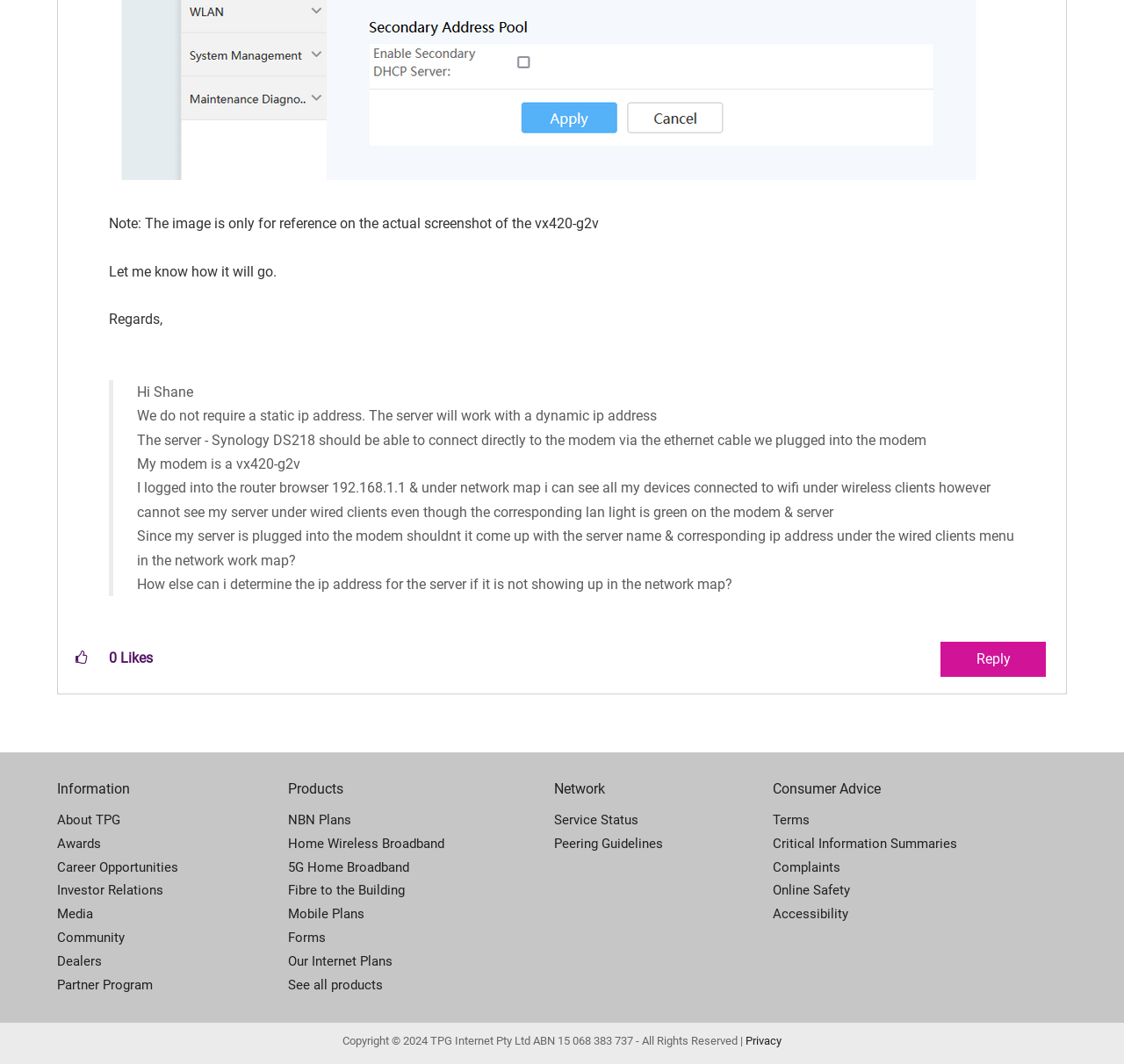How many sections are there in the footer of the webpage?
Look at the image and provide a short answer using one word or a phrase.

3